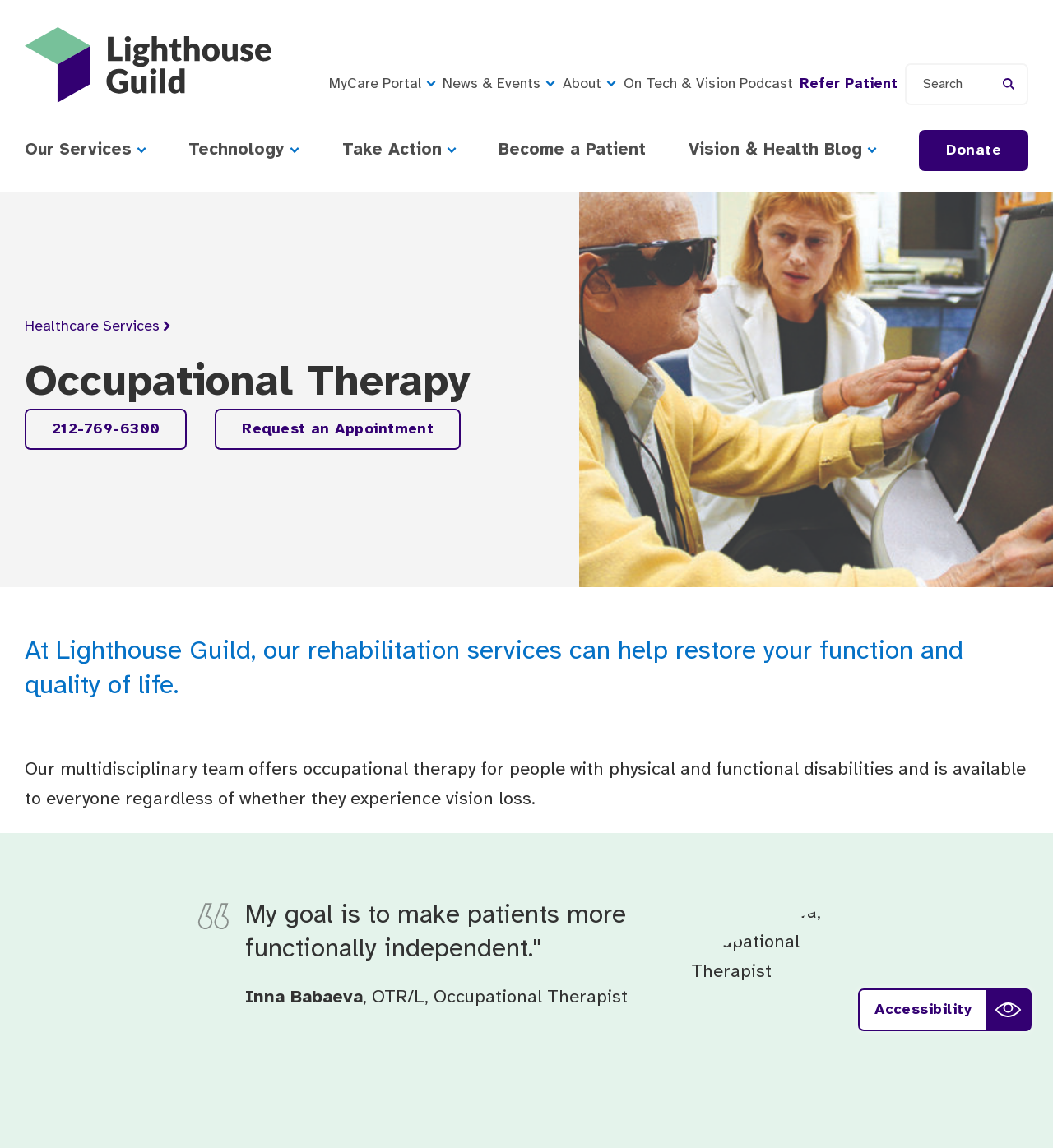Determine the bounding box coordinates for the HTML element described here: "Donate".

[0.873, 0.113, 0.977, 0.149]